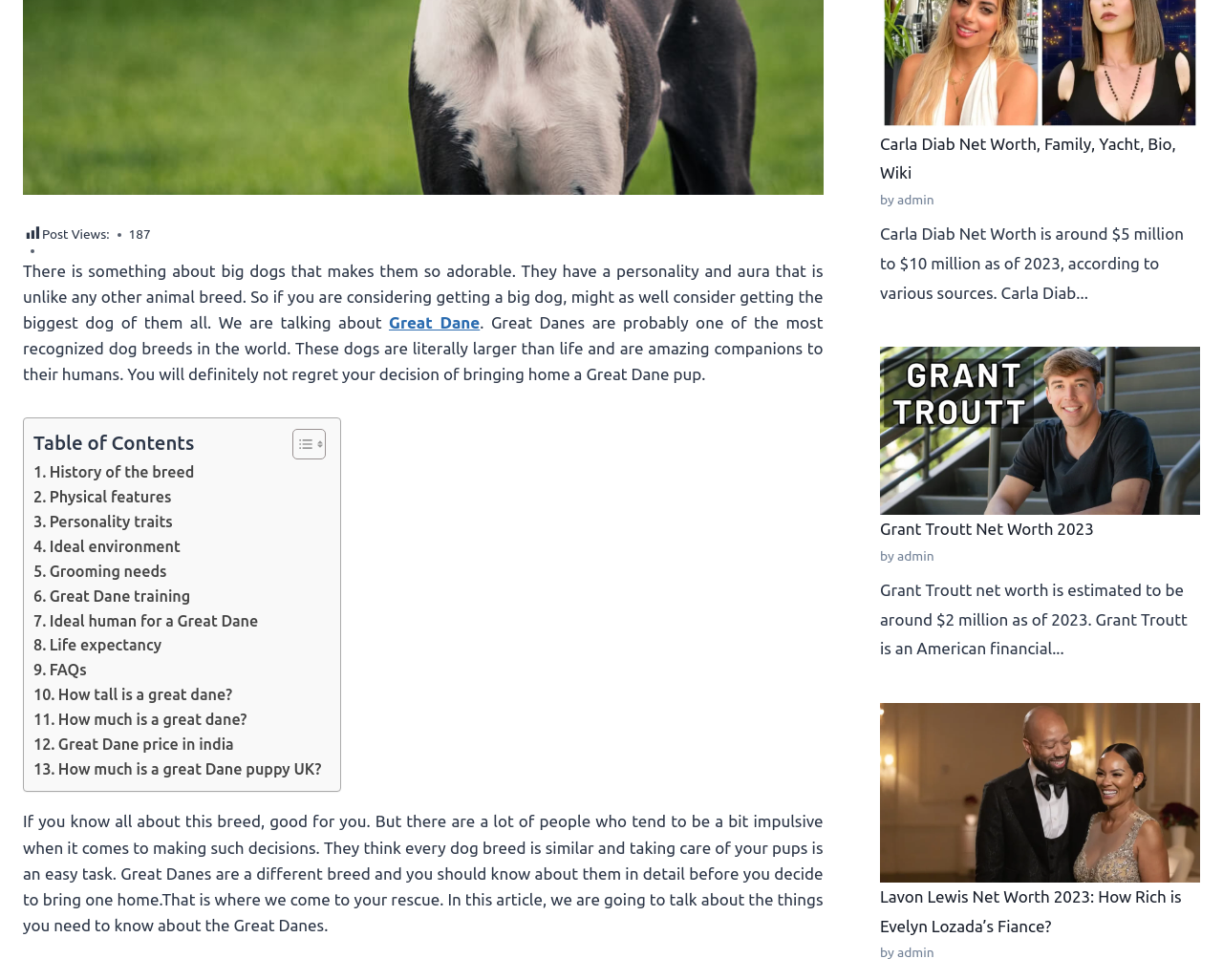Predict the bounding box of the UI element that fits this description: "History of the breed".

[0.027, 0.47, 0.159, 0.495]